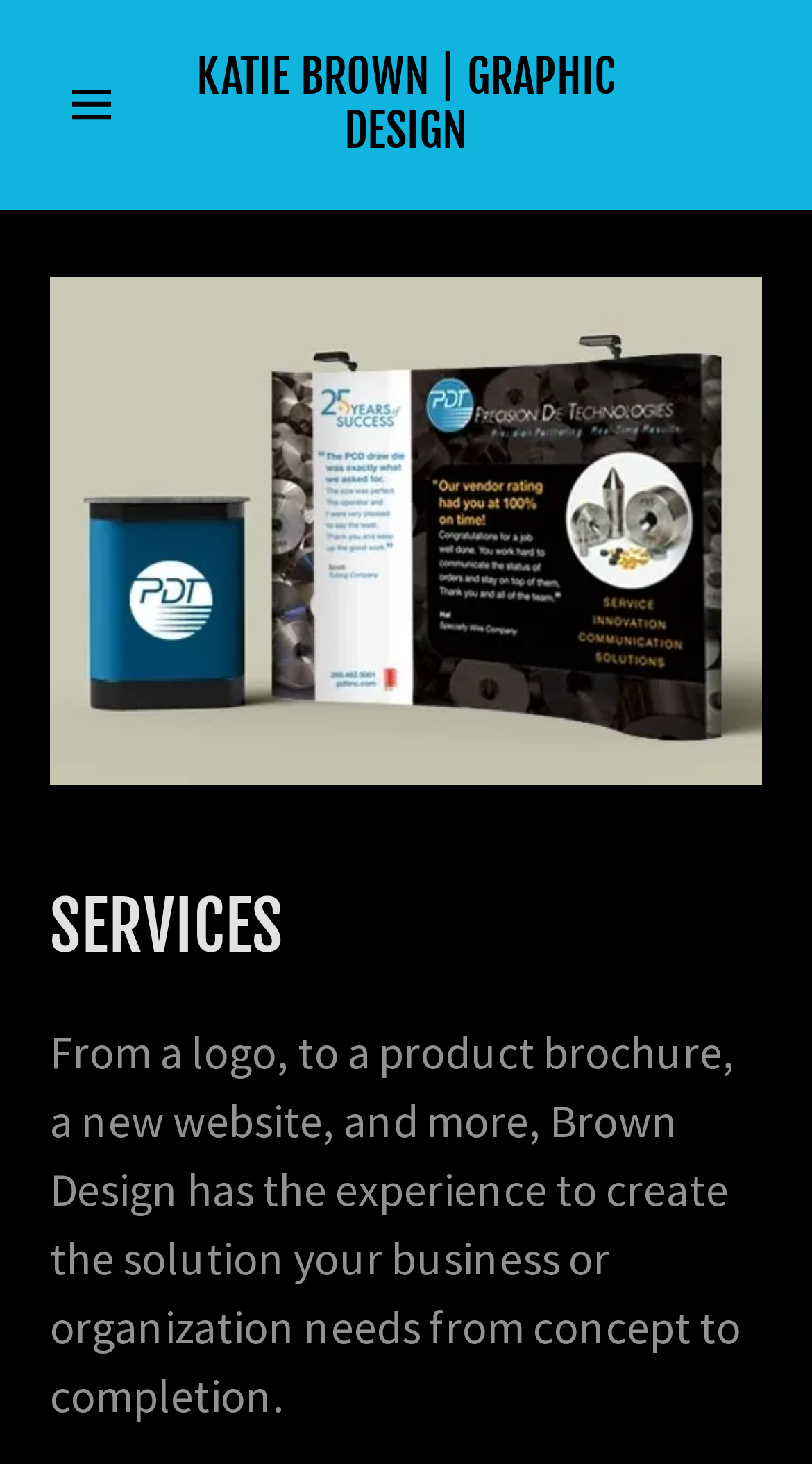Who is the designer?
Answer the question with a thorough and detailed explanation.

The website's header section contains a link with the text 'KATIE BROWN | GRAPHIC DESIGN', which suggests that Katie Brown is the designer or the owner of the design business.